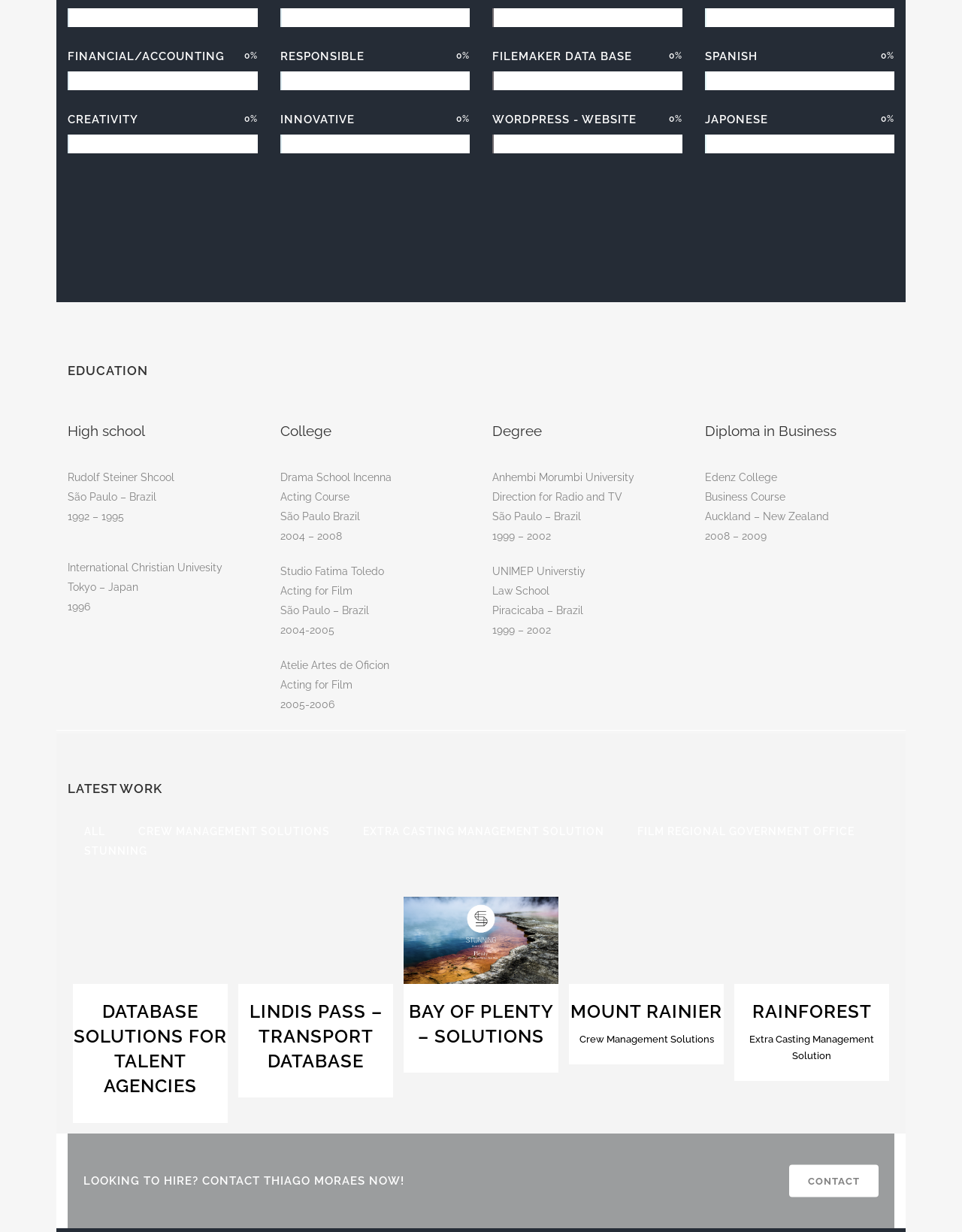Pinpoint the bounding box coordinates of the area that must be clicked to complete this instruction: "view DATABASE SOLUTIONS FOR TALENT AGENCIES".

[0.076, 0.811, 0.237, 0.892]